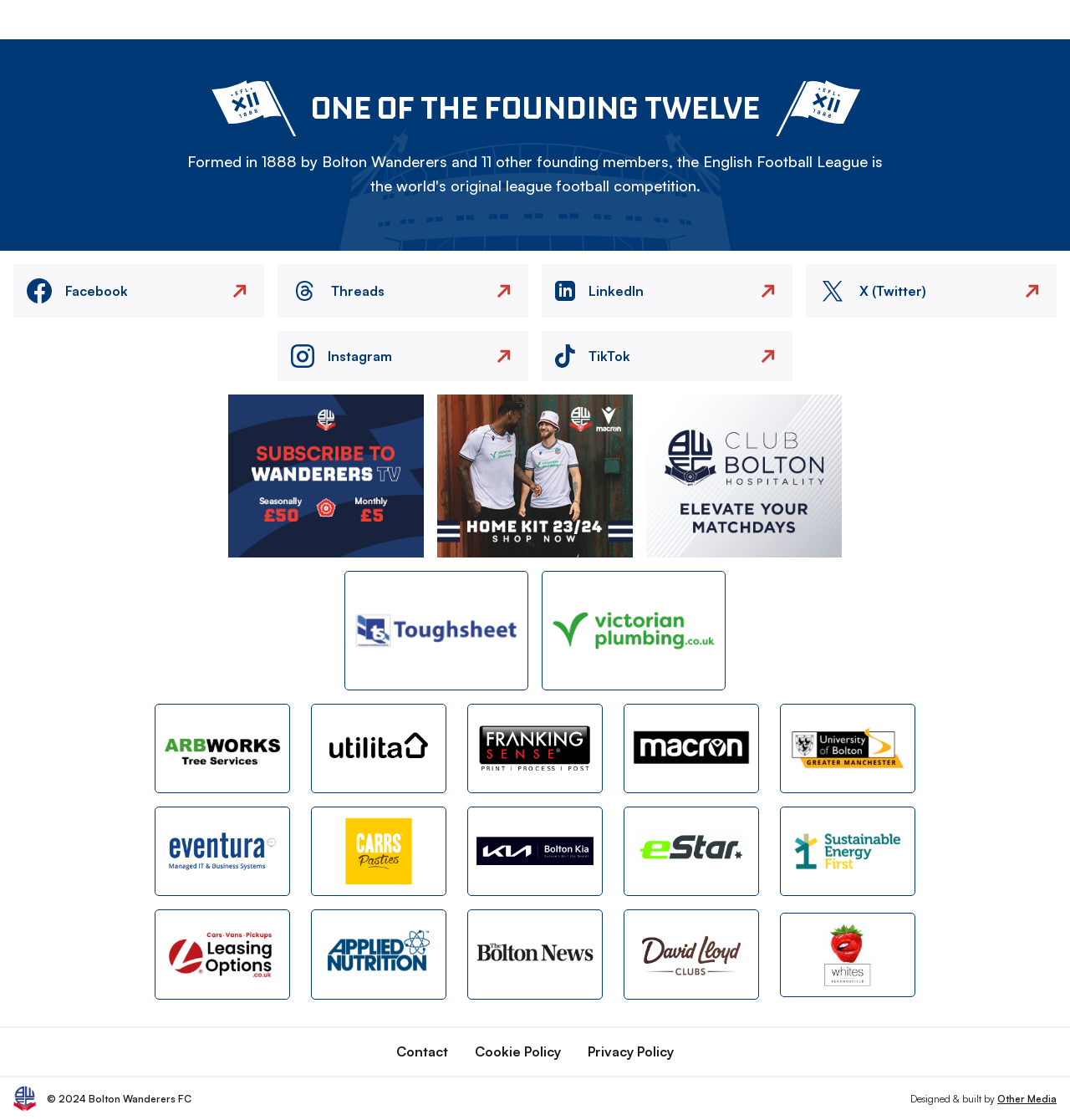Provide the bounding box coordinates of the HTML element described by the text: "X (Twitter) X Icon".

[0.753, 0.236, 0.988, 0.284]